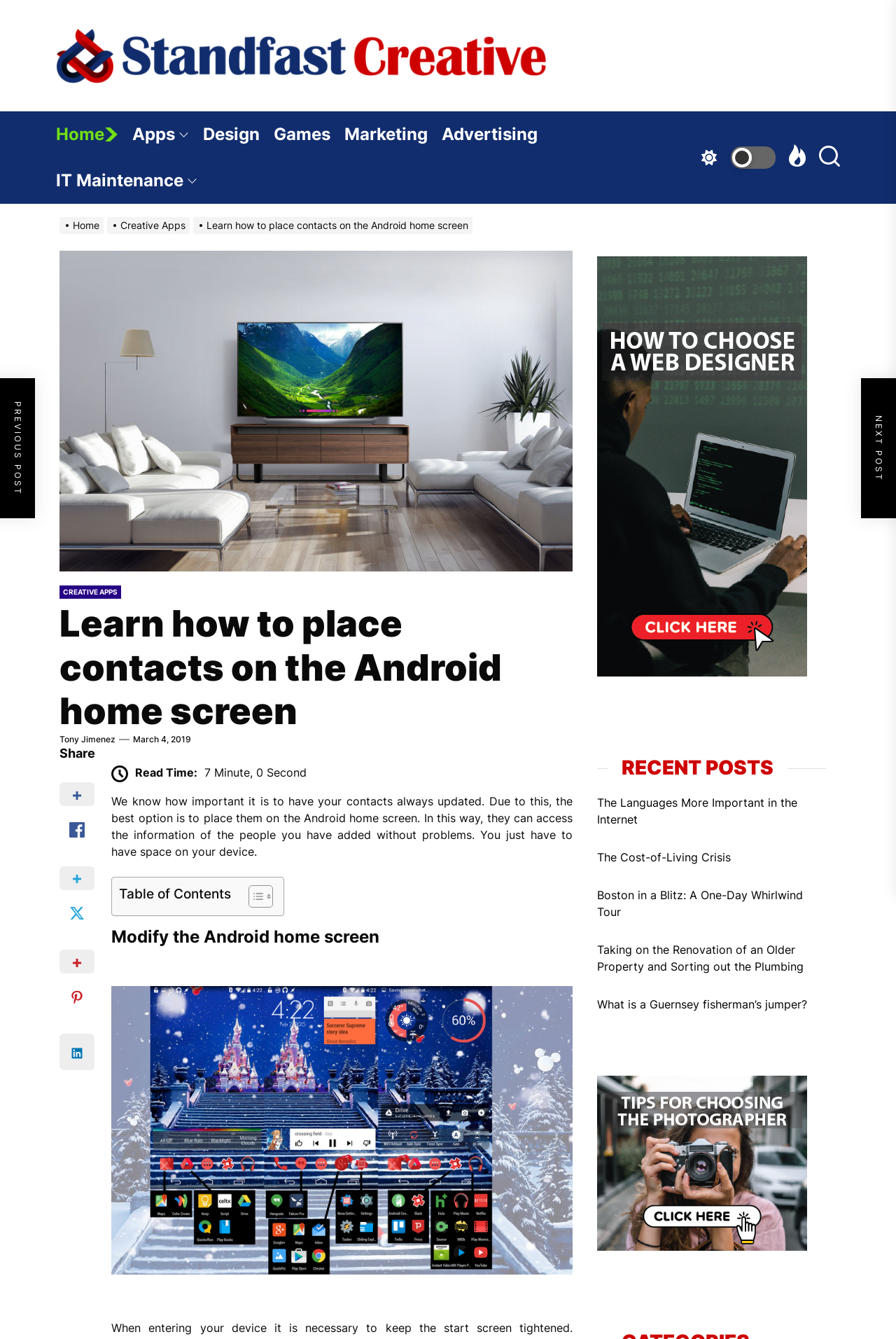Consider the image and give a detailed and elaborate answer to the question: 
How many links are there in the recent posts section?

I counted the number of links in the 'RECENT POSTS' section, which are 'The Languages More Important in the Internet', 'The Cost-of-Living Crisis', 'Boston in a Blitz: A One-Day Whirlwind Tour', 'Taking on the Renovation of an Older Property and Sorting out the Plumbing', and 'What is a Guernsey fisherman’s jumper?'. There are 5 links in total.